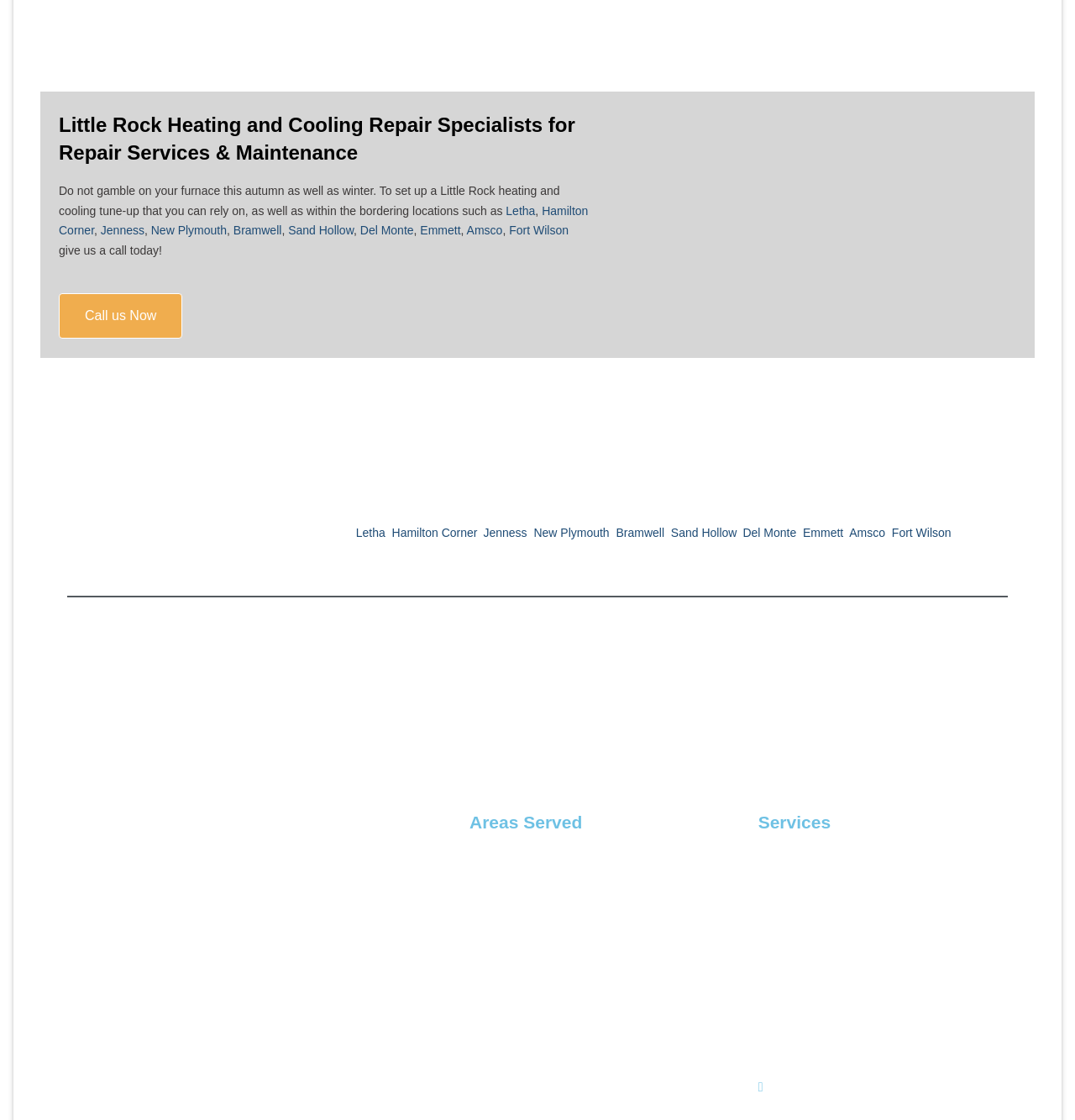Give the bounding box coordinates for the element described by: "Hamilton Corner".

[0.364, 0.47, 0.443, 0.482]